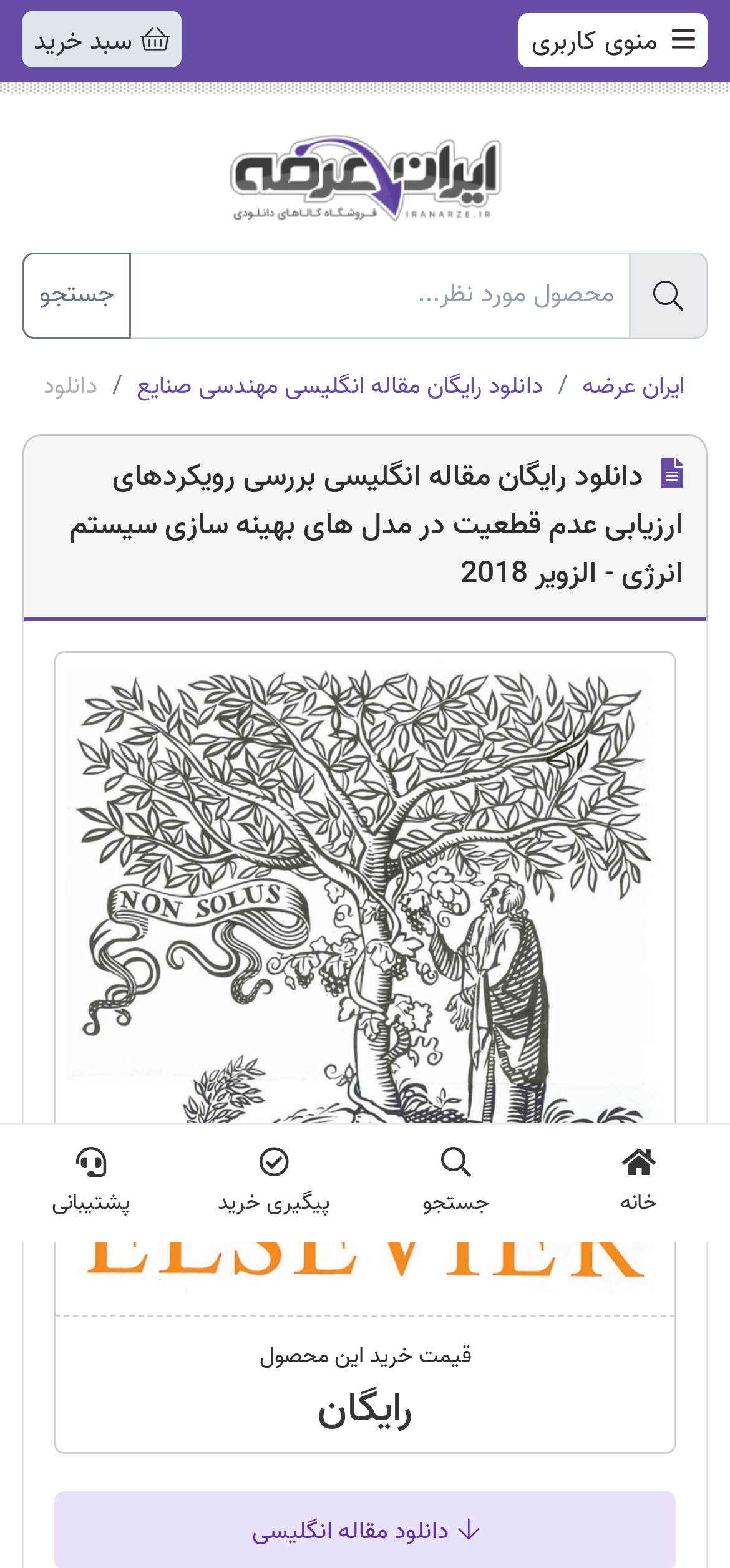Please mark the bounding box coordinates of the area that should be clicked to carry out the instruction: "search for a product".

[0.177, 0.161, 0.864, 0.216]